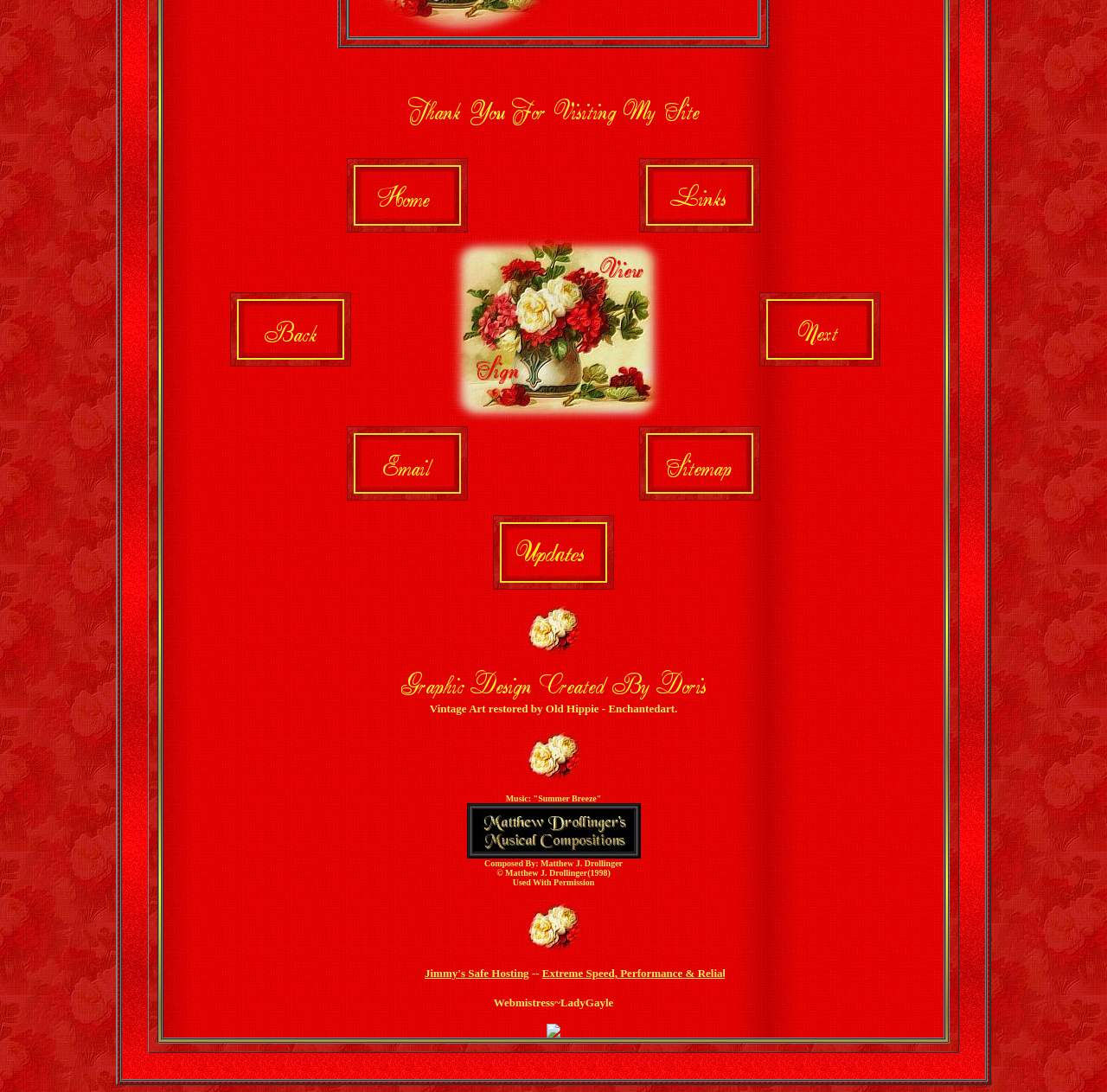Please examine the image and provide a detailed answer to the question: What is the name of the webmistress?

The answer can be found at the bottom of the webpage, where it says 'Webmistress~LadyGayle' in a static text element.